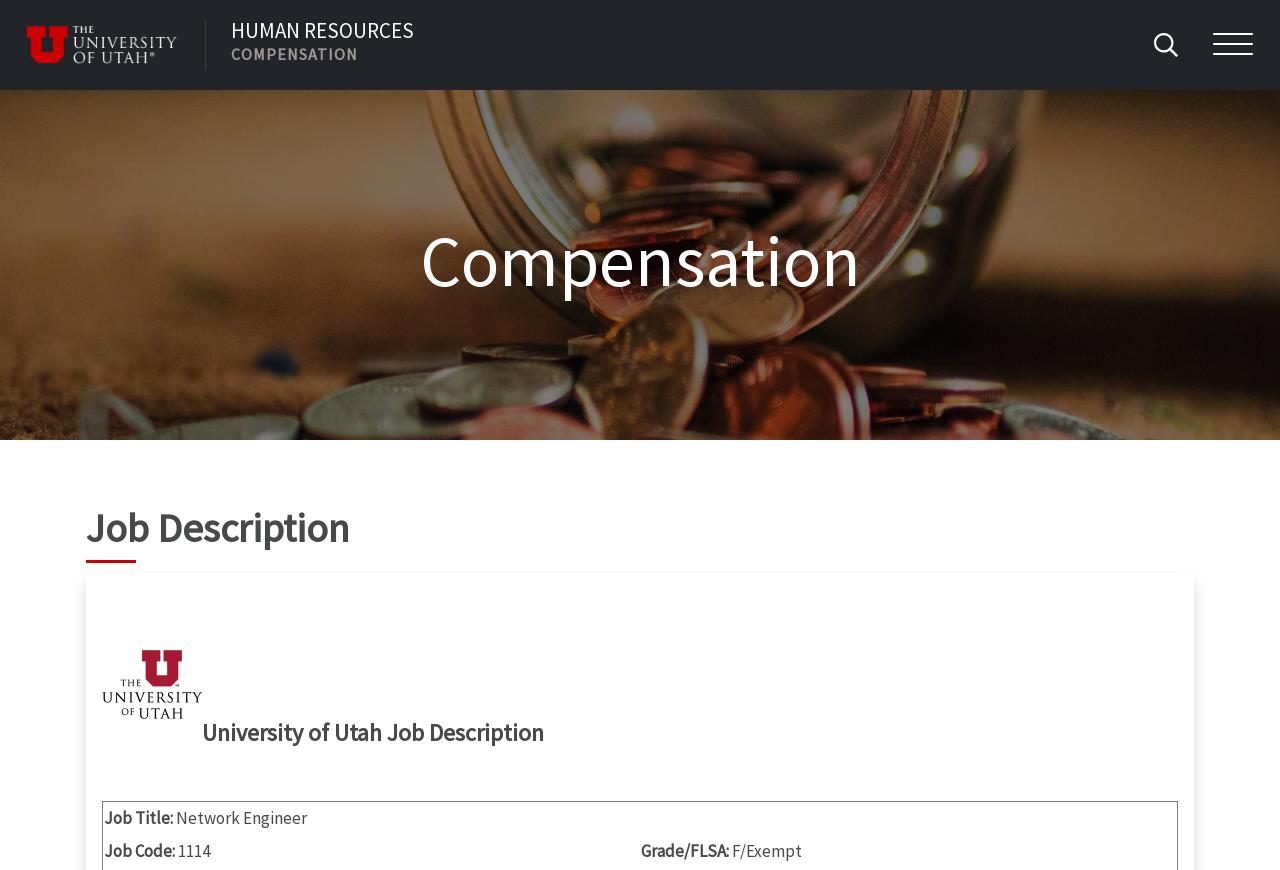Respond with a single word or phrase to the following question: What is the name of the university?

University of Utah